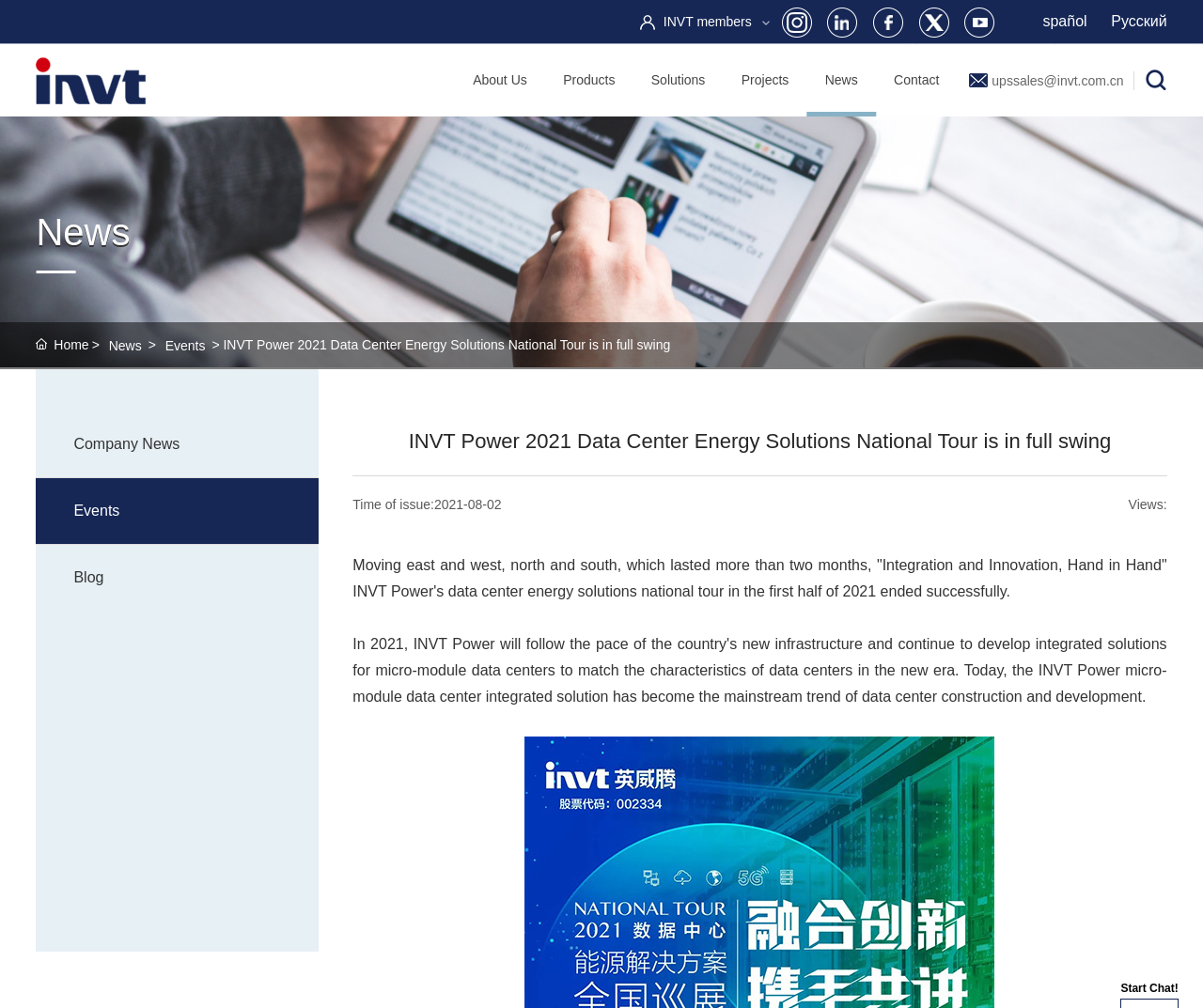Locate the bounding box coordinates of the area to click to fulfill this instruction: "View 'Modular Data Center Solution'". The bounding box should be presented as four float numbers between 0 and 1, in the order [left, top, right, bottom].

[0.03, 0.32, 0.174, 0.357]